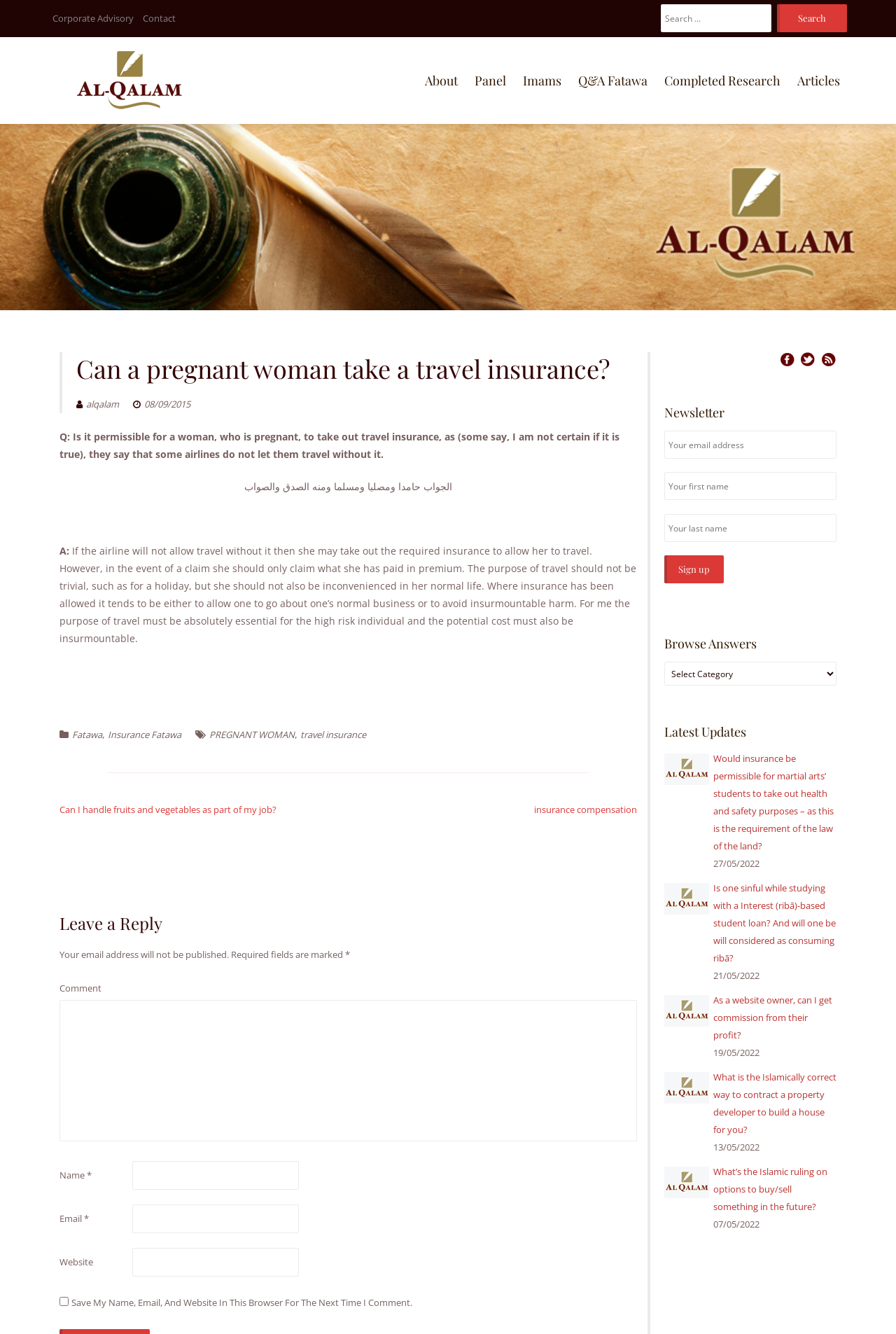Locate the bounding box coordinates of the clickable part needed for the task: "Search for a topic".

[0.738, 0.003, 0.861, 0.024]